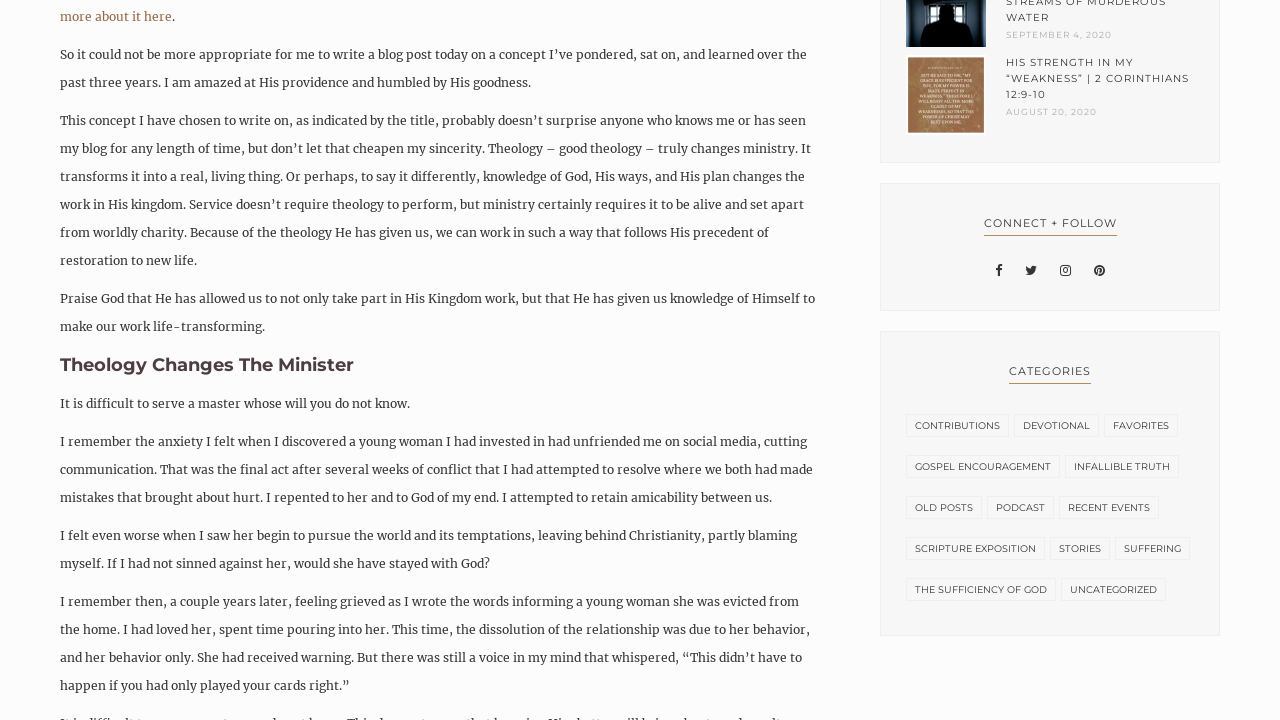How many categories are listed on the webpage? Based on the screenshot, please respond with a single word or phrase.

11